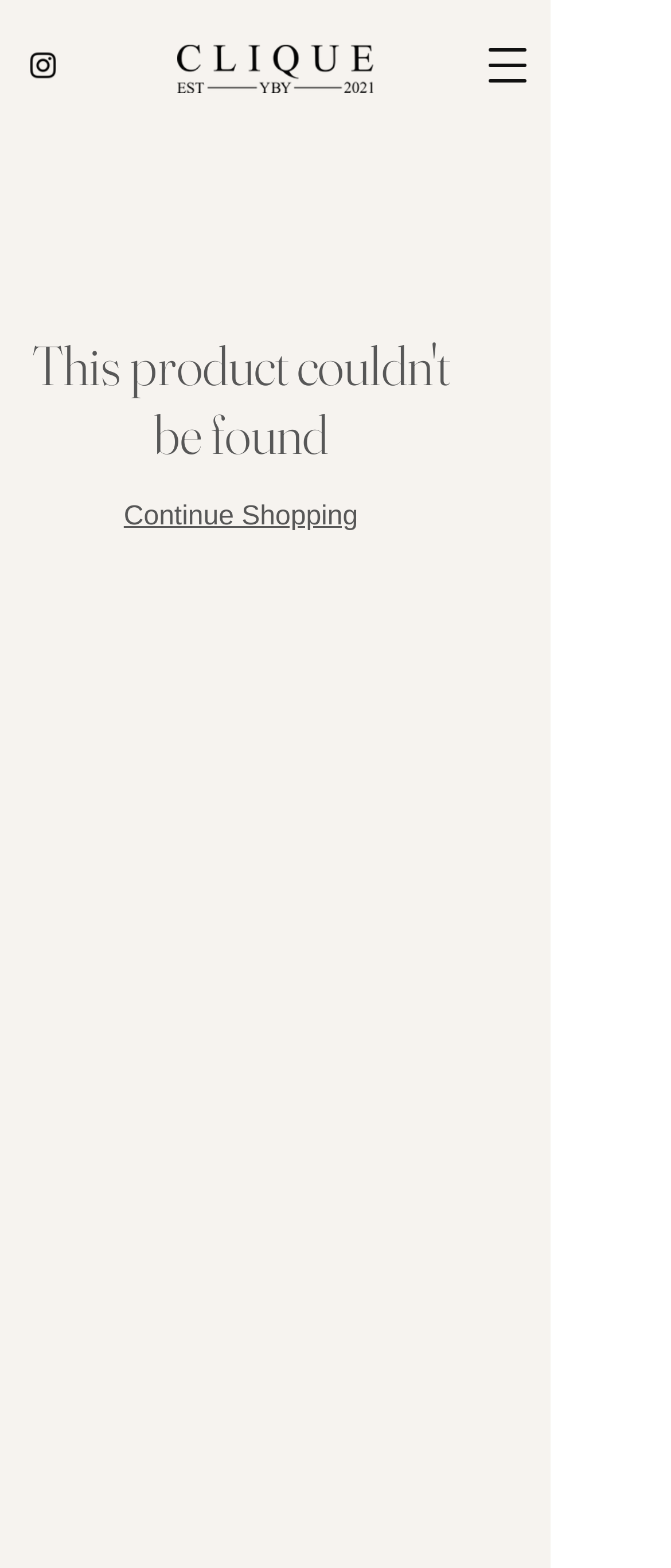Given the webpage screenshot and the description, determine the bounding box coordinates (top-left x, top-left y, bottom-right x, bottom-right y) that define the location of the UI element matching this description: aria-label="Instagram"

[0.038, 0.031, 0.09, 0.053]